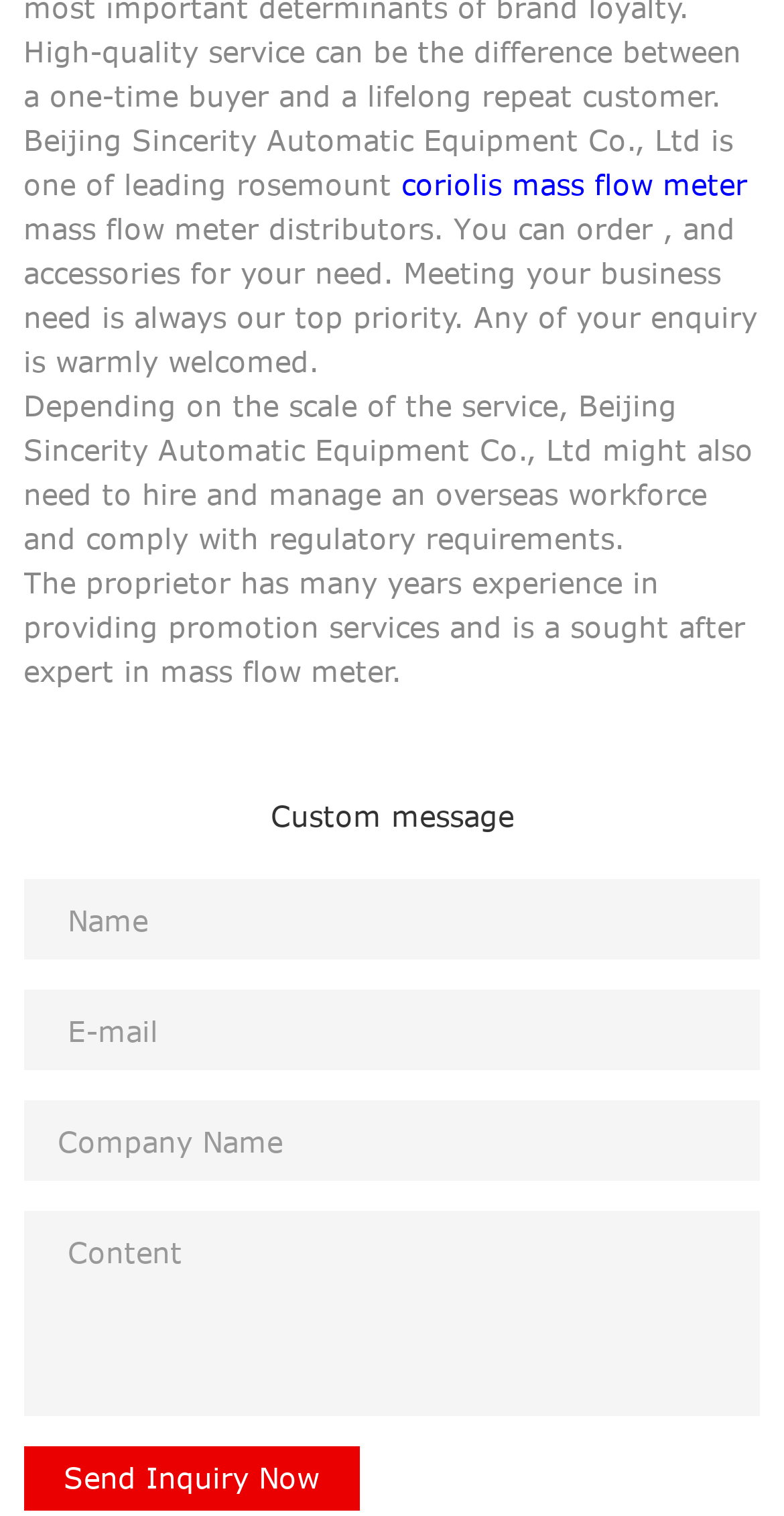Provide the bounding box coordinates of the HTML element described by the text: "coriolis mass flow meter".

[0.512, 0.11, 0.953, 0.133]